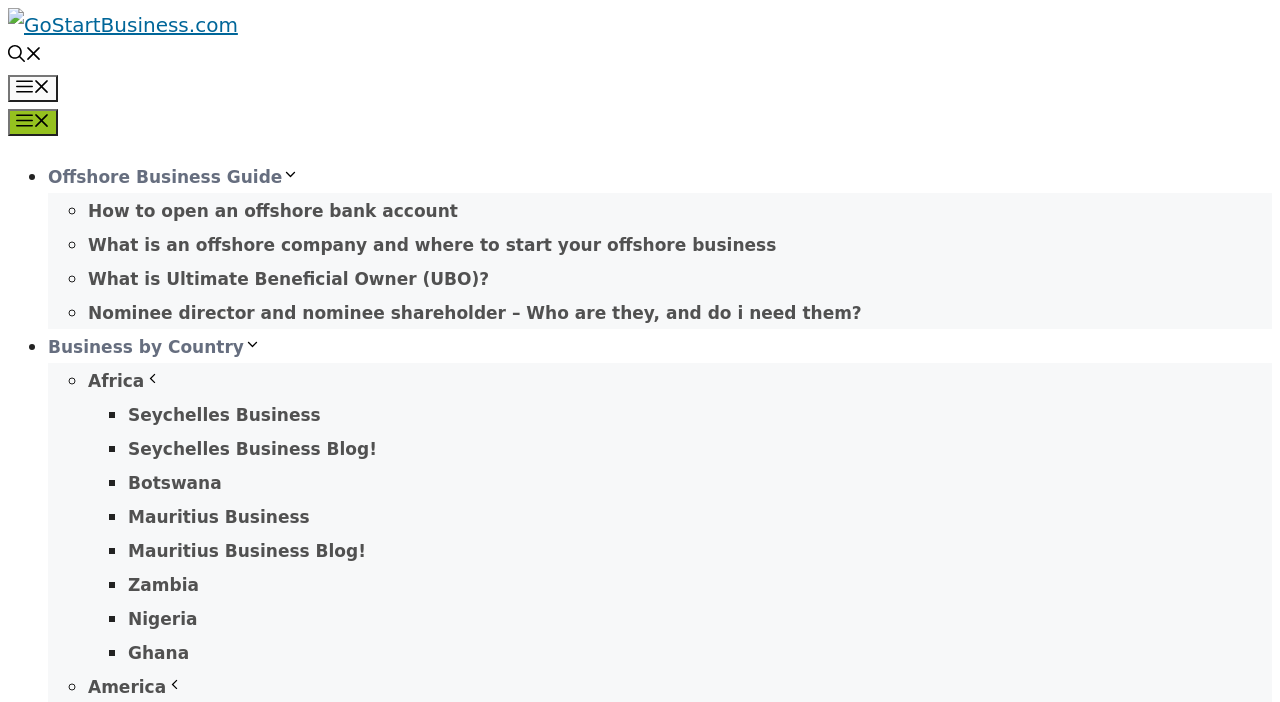Refer to the element description Mauritius Business and identify the corresponding bounding box in the screenshot. Format the coordinates as (top-left x, top-left y, bottom-right x, bottom-right y) with values in the range of 0 to 1.

[0.1, 0.722, 0.242, 0.751]